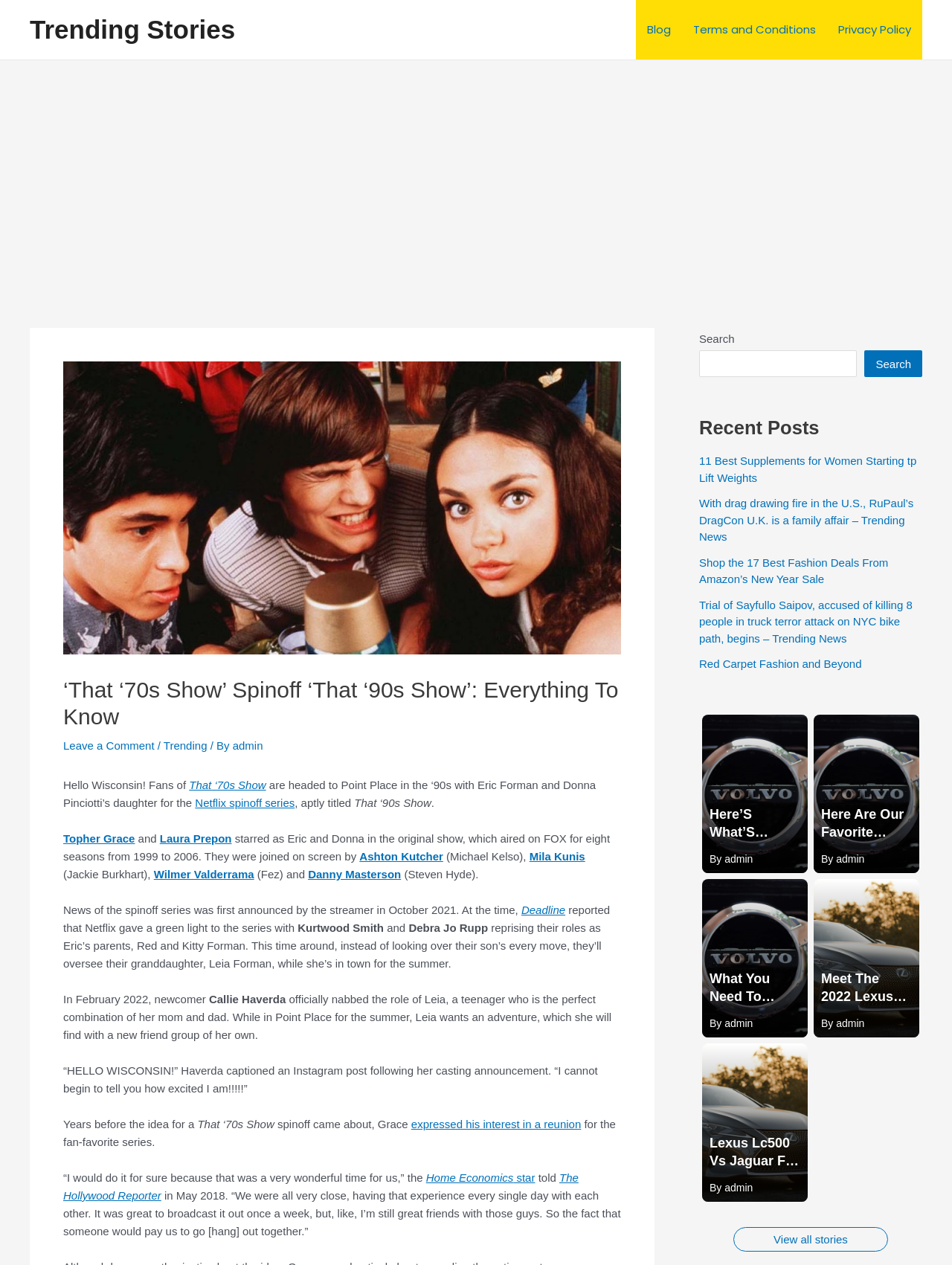Using the provided element description, identify the bounding box coordinates as (top-left x, top-left y, bottom-right x, bottom-right y). Ensure all values are between 0 and 1. Description: Red Carpet Fashion and Beyond

[0.734, 0.52, 0.905, 0.53]